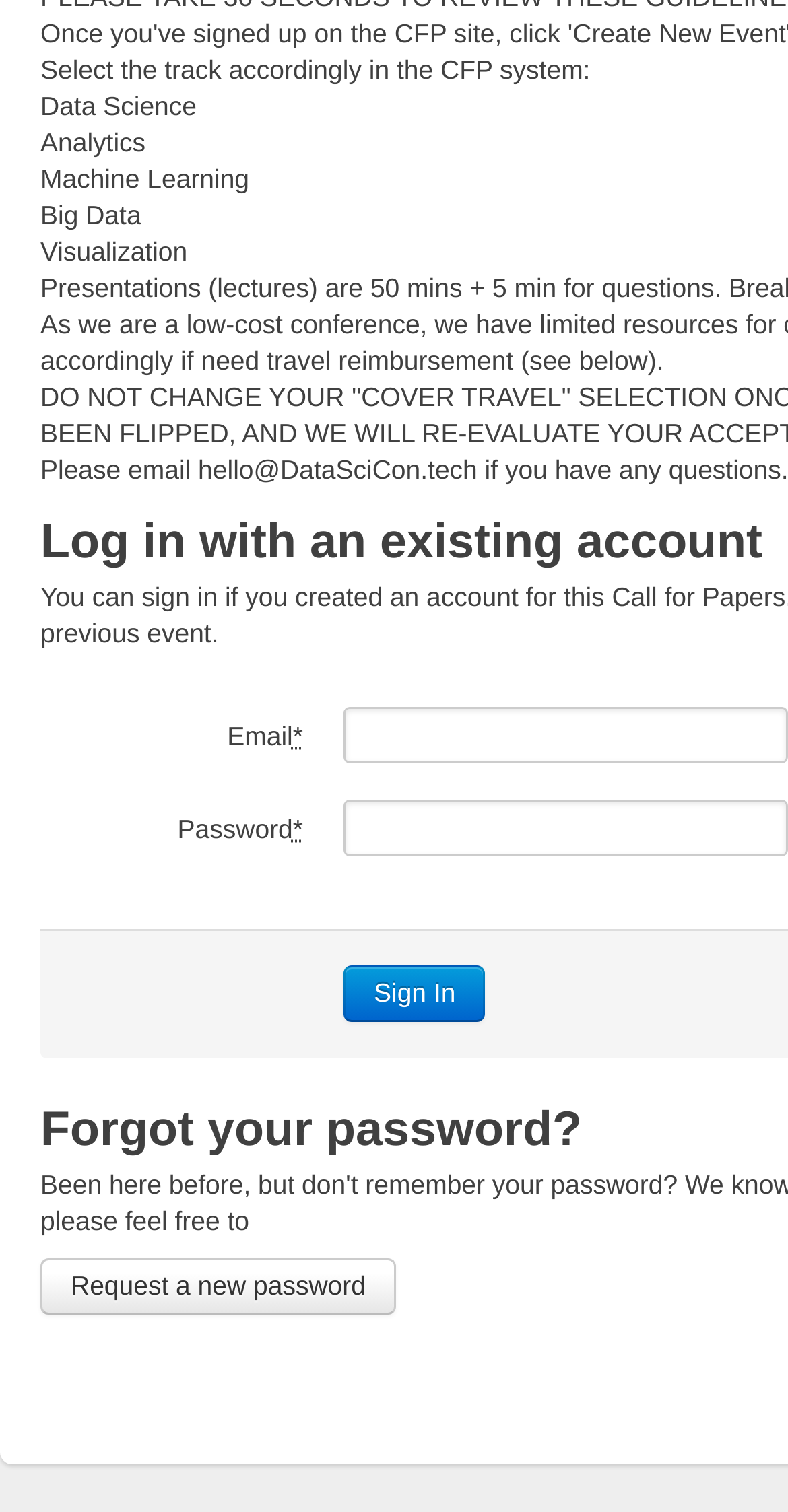Find and provide the bounding box coordinates for the UI element described with: "Request a new password".

[0.051, 0.832, 0.503, 0.87]